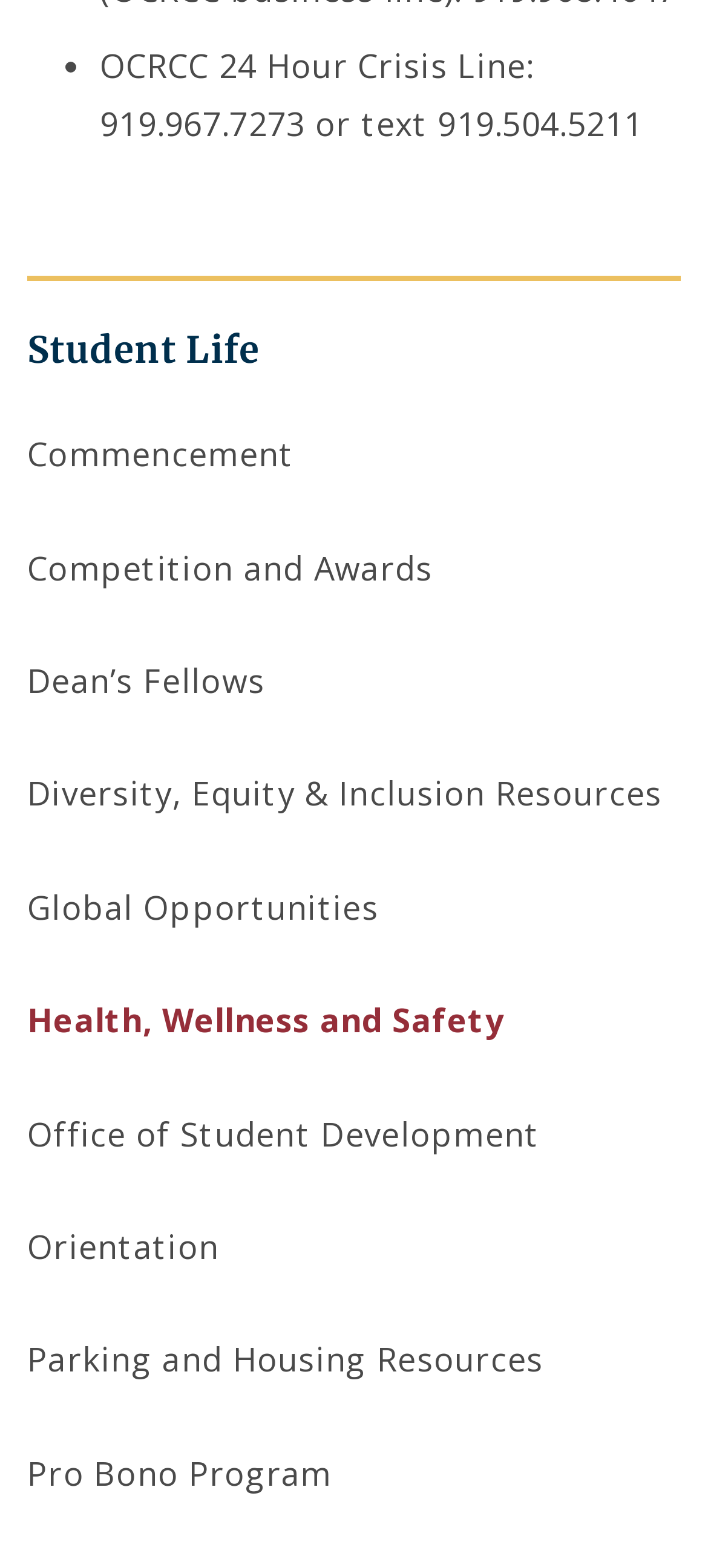Can you specify the bounding box coordinates for the region that should be clicked to fulfill this instruction: "Visit Commencement".

[0.038, 0.276, 0.416, 0.303]